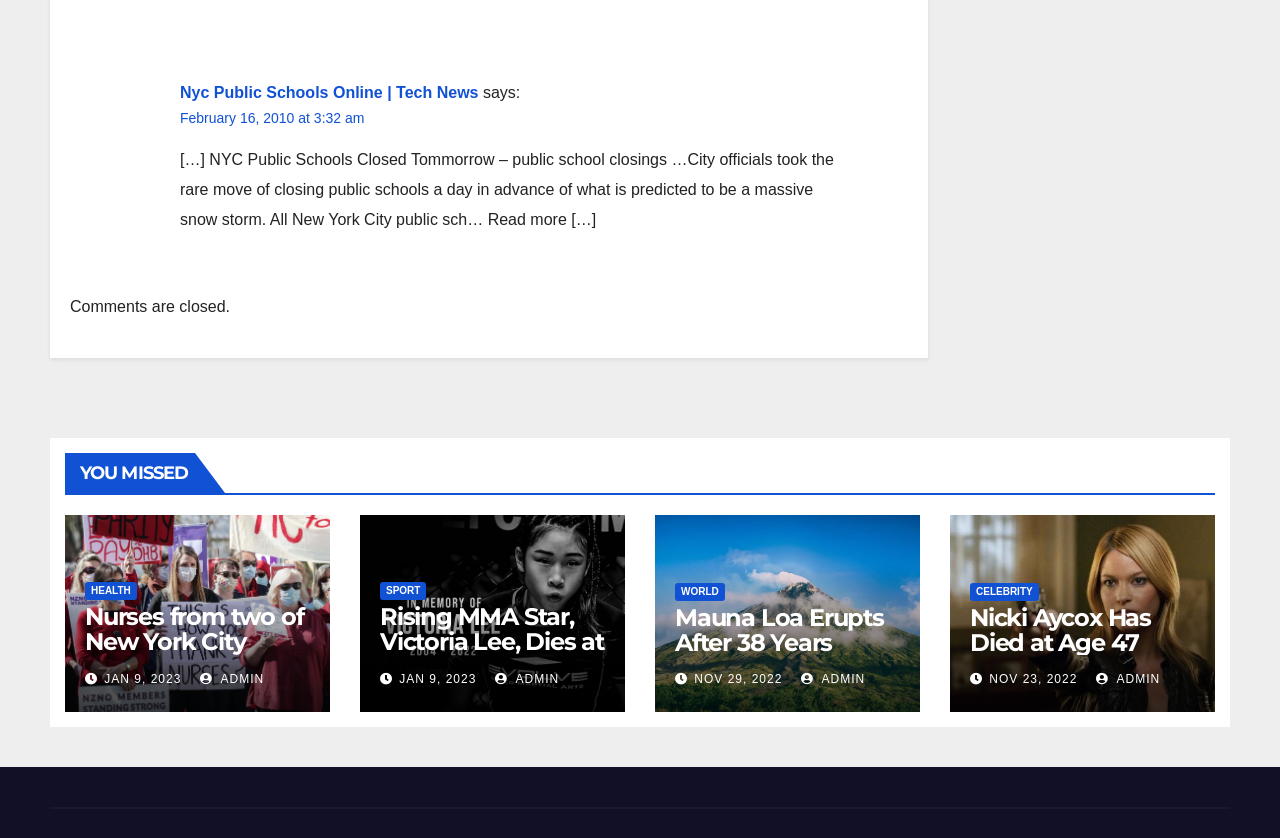Extract the bounding box coordinates of the UI element described by: "alt="infinity plus home page"". The coordinates should include four float numbers ranging from 0 to 1, e.g., [left, top, right, bottom].

None